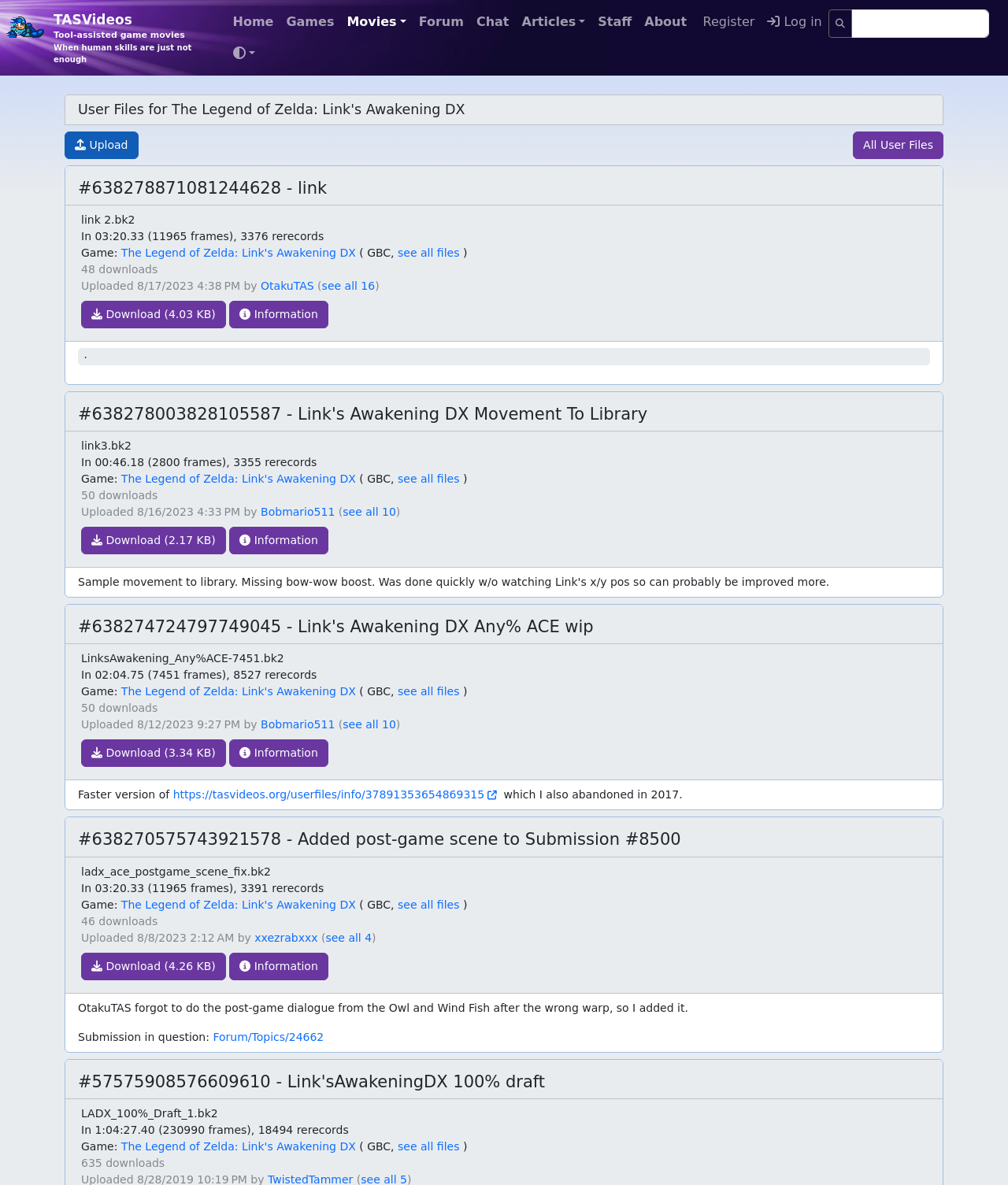Respond with a single word or phrase:
What is the size of the third user file?

3.34 KB